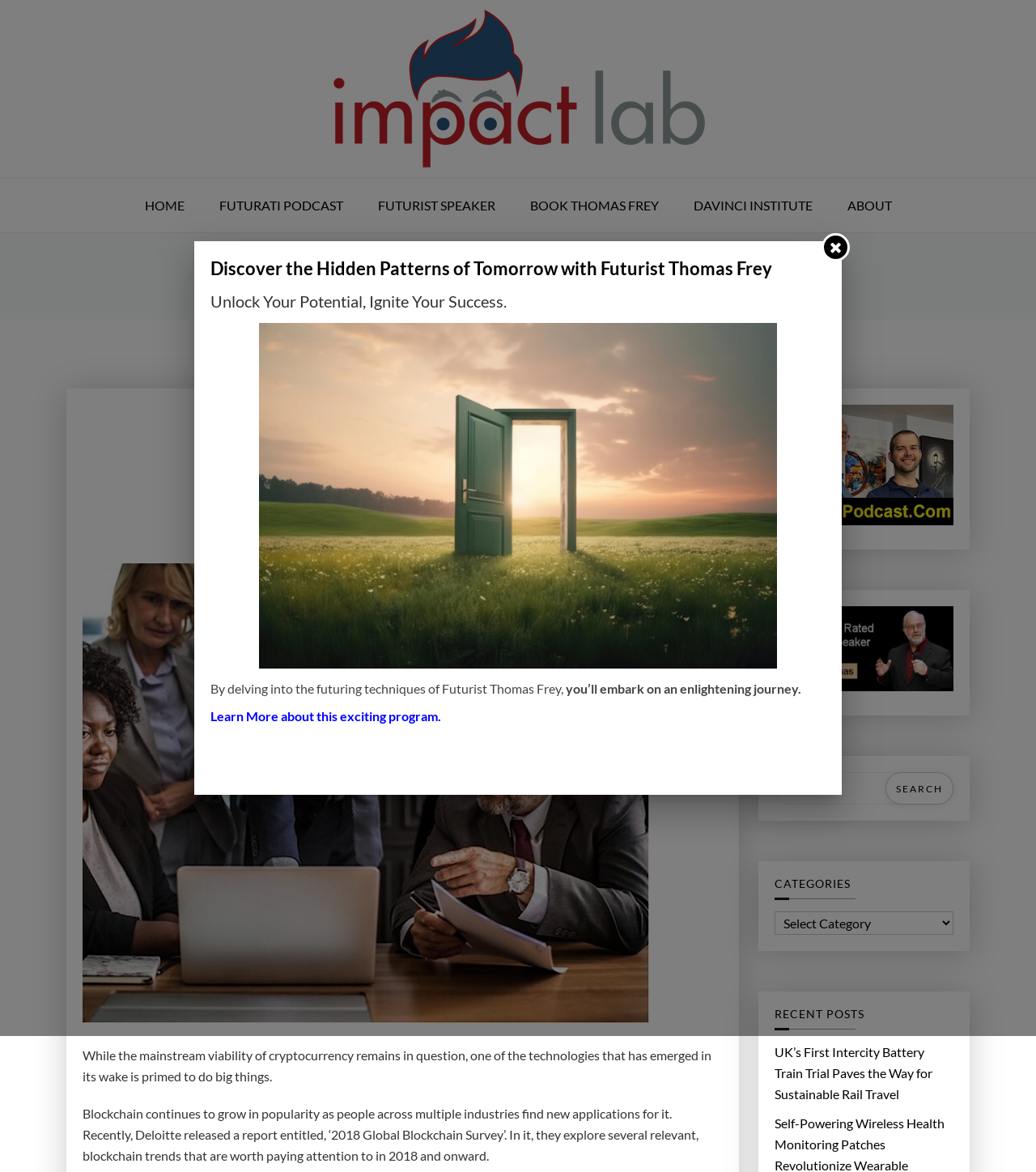Please reply with a single word or brief phrase to the question: 
What is the purpose of the search box?

Search for posts